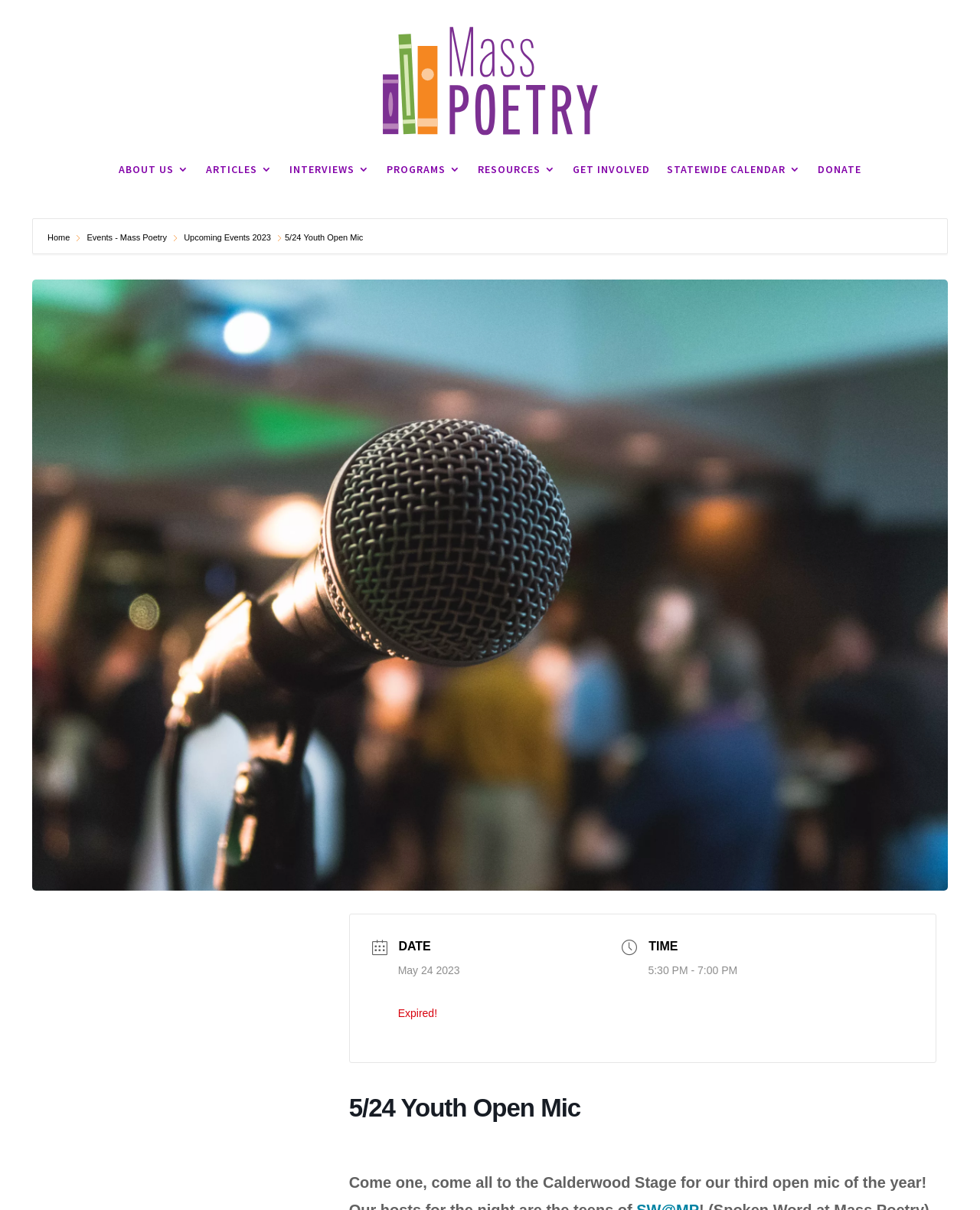How many links are there in the top navigation bar?
Analyze the image and deliver a detailed answer to the question.

I counted the number of links in the top navigation bar by looking at the links with IDs 399, 401, 403, 405, 407, 409, 410, and 412. There are 9 links in total.